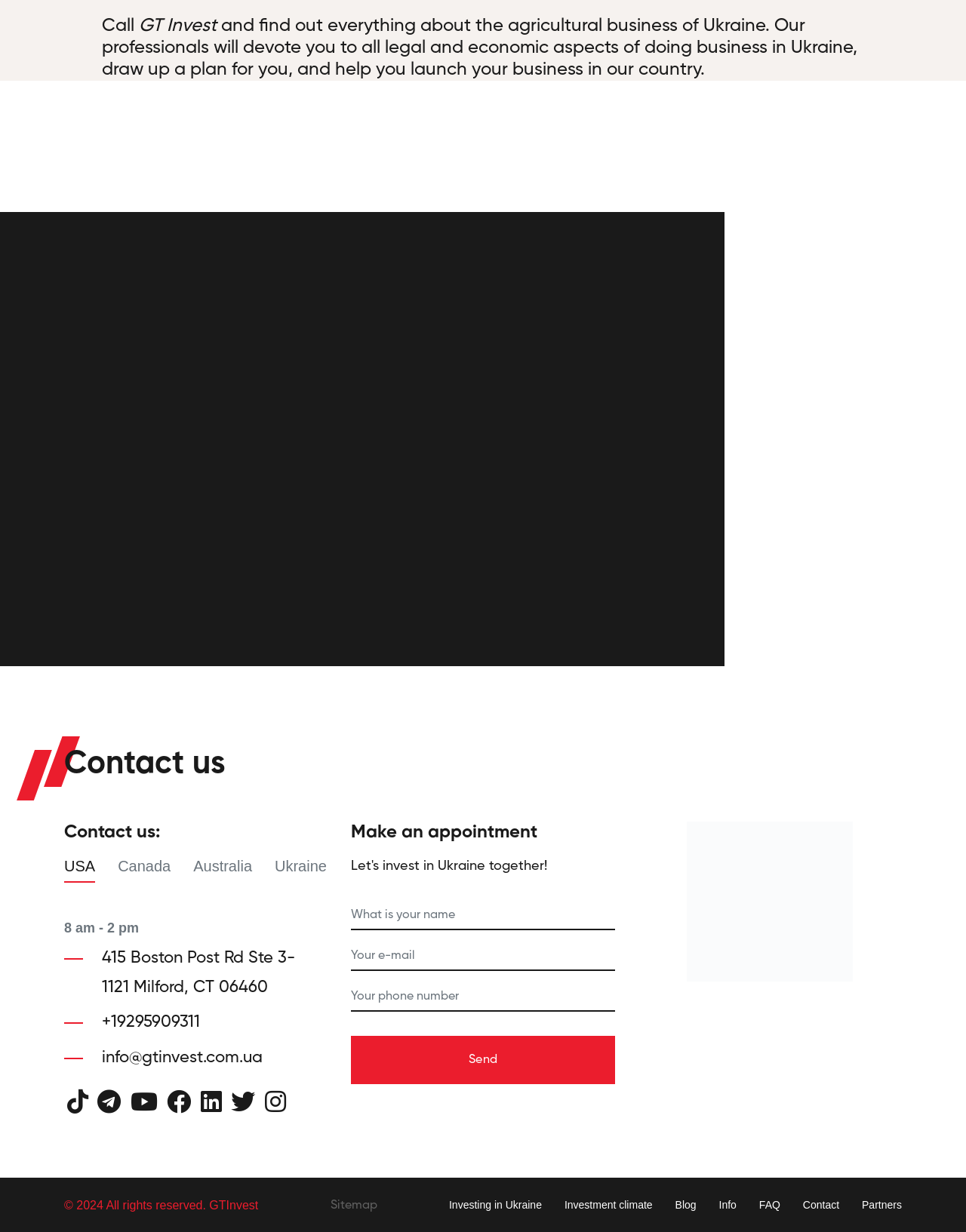Pinpoint the bounding box coordinates of the clickable area needed to execute the instruction: "Click the 'Send' button". The coordinates should be specified as four float numbers between 0 and 1, i.e., [left, top, right, bottom].

[0.363, 0.841, 0.637, 0.88]